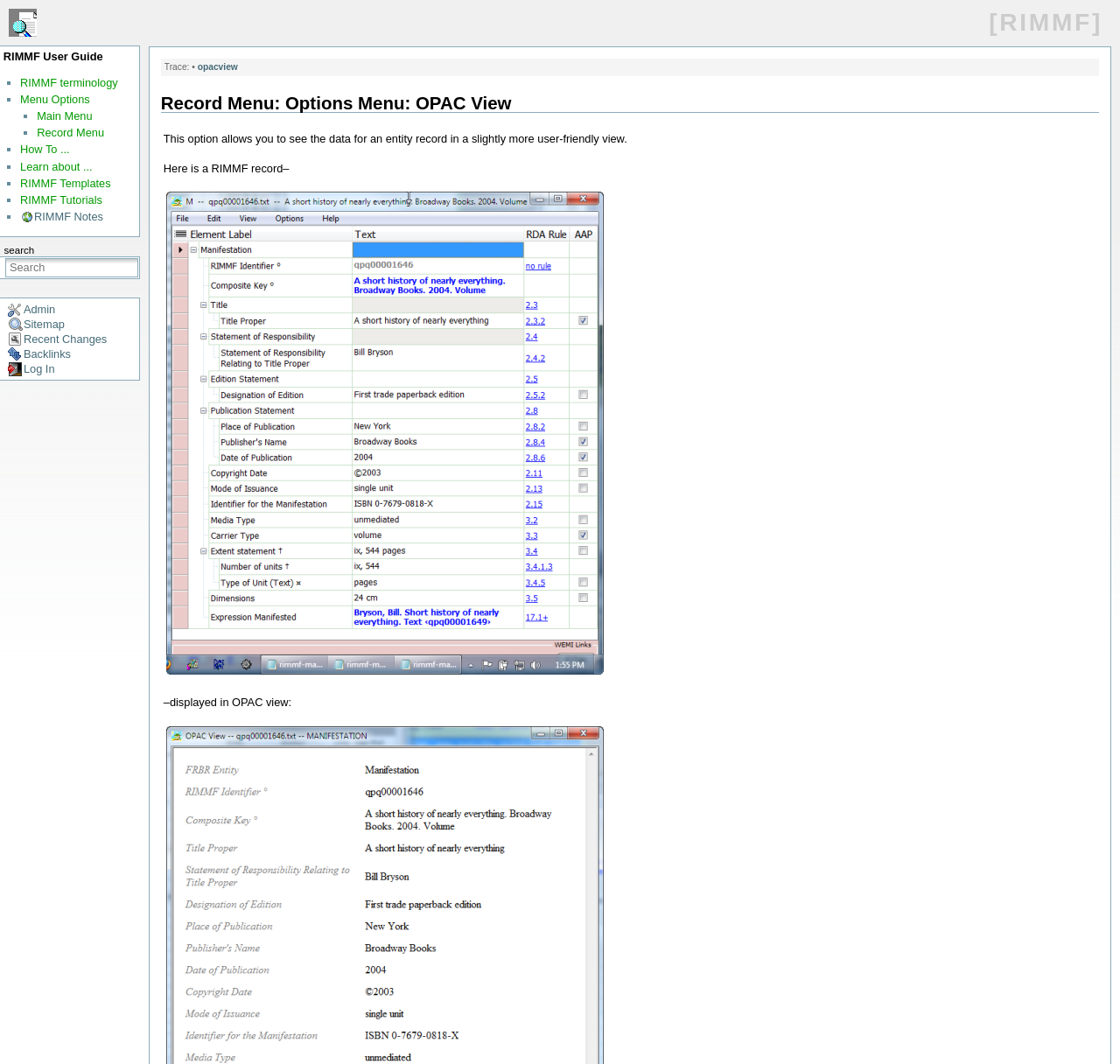What is the shortcut key for the search function?
Look at the image and answer the question using a single word or phrase.

Alt+f